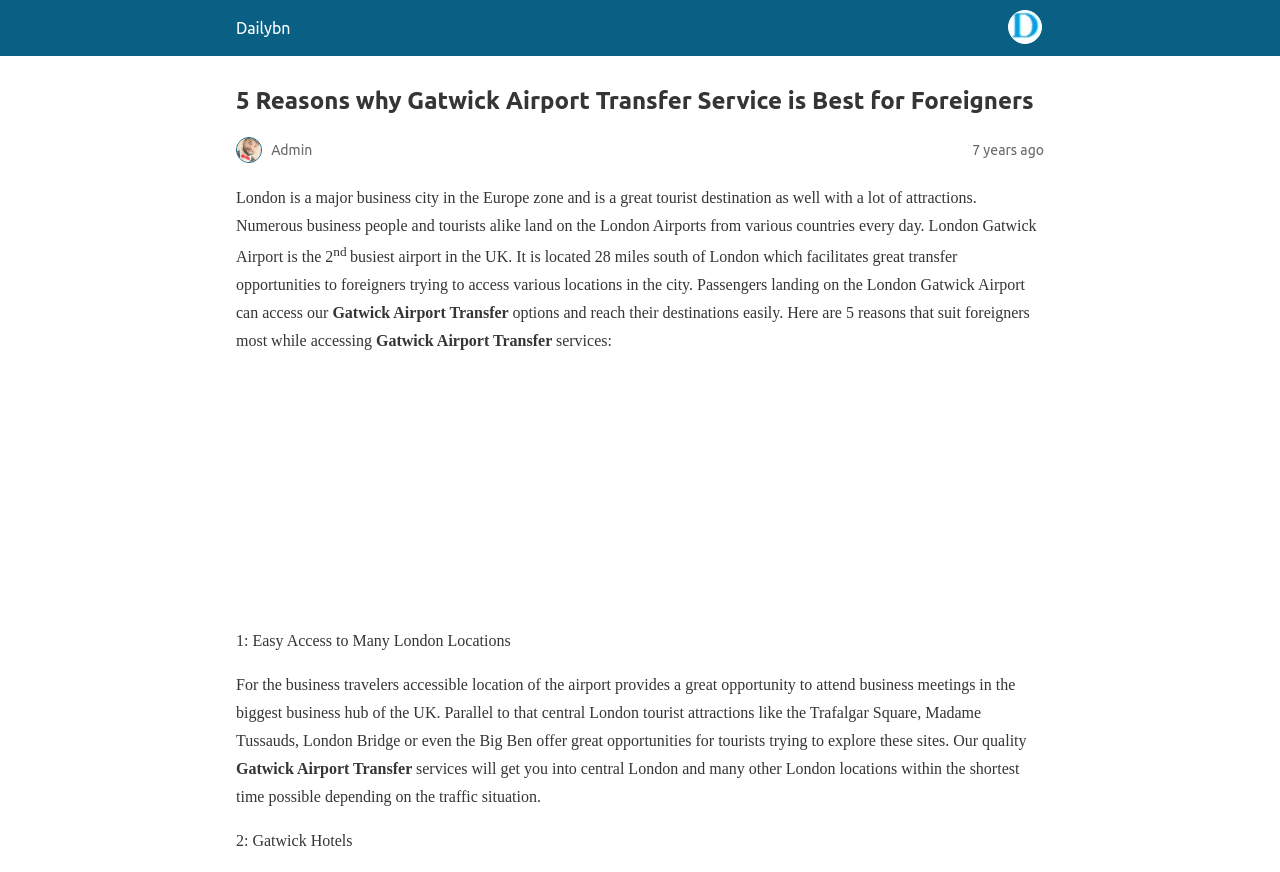Please provide a comprehensive response to the question below by analyzing the image: 
What is the location of London Gatwick Airport?

According to the webpage, London Gatwick Airport is located 28 miles south of London, which facilitates great transfer opportunities to foreigners trying to access various locations in the city.